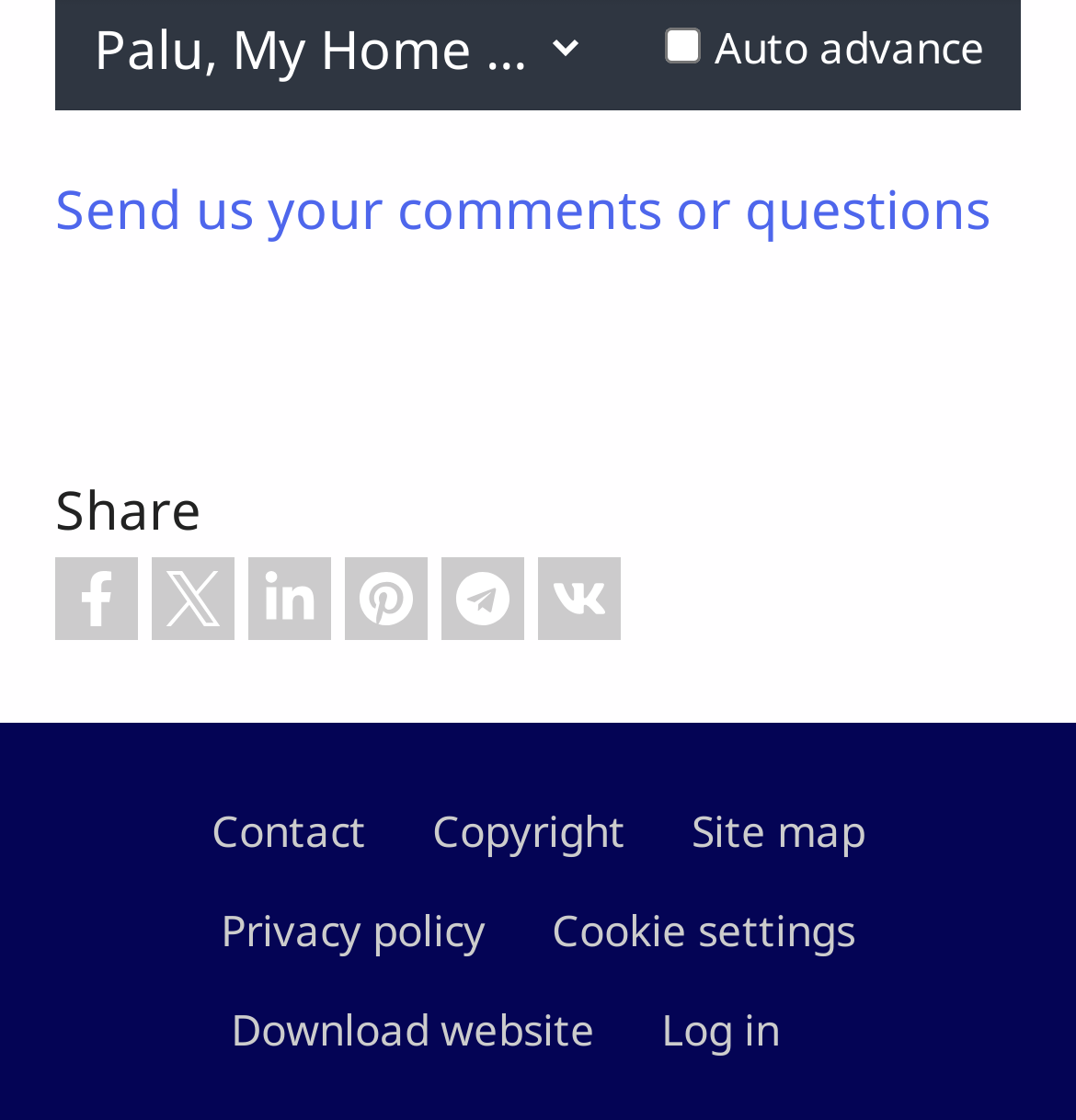Identify the bounding box coordinates of the section that should be clicked to achieve the task described: "Go to the contact page".

[0.196, 0.718, 0.34, 0.769]